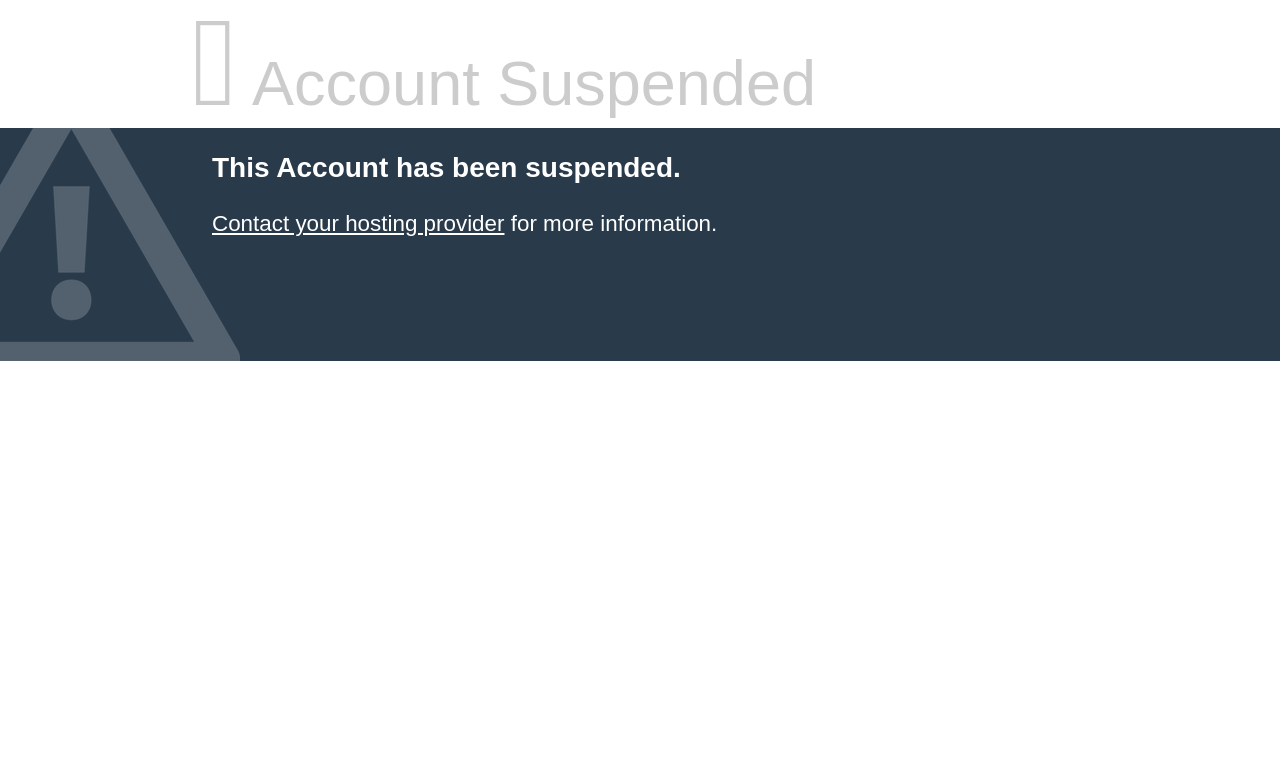Calculate the bounding box coordinates of the UI element given the description: "Contact your hosting provider".

[0.166, 0.274, 0.394, 0.306]